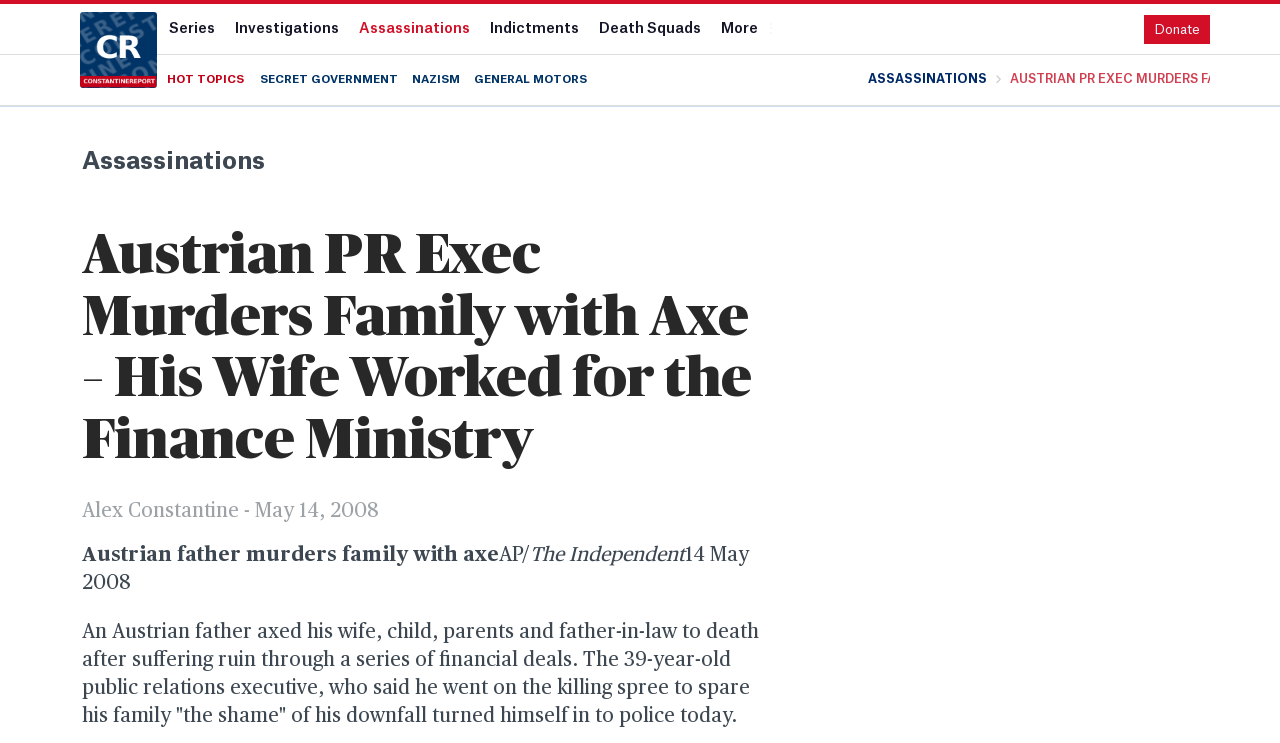Identify the coordinates of the bounding box for the element that must be clicked to accomplish the instruction: "Go to the 'Series' page".

[0.124, 0.022, 0.176, 0.057]